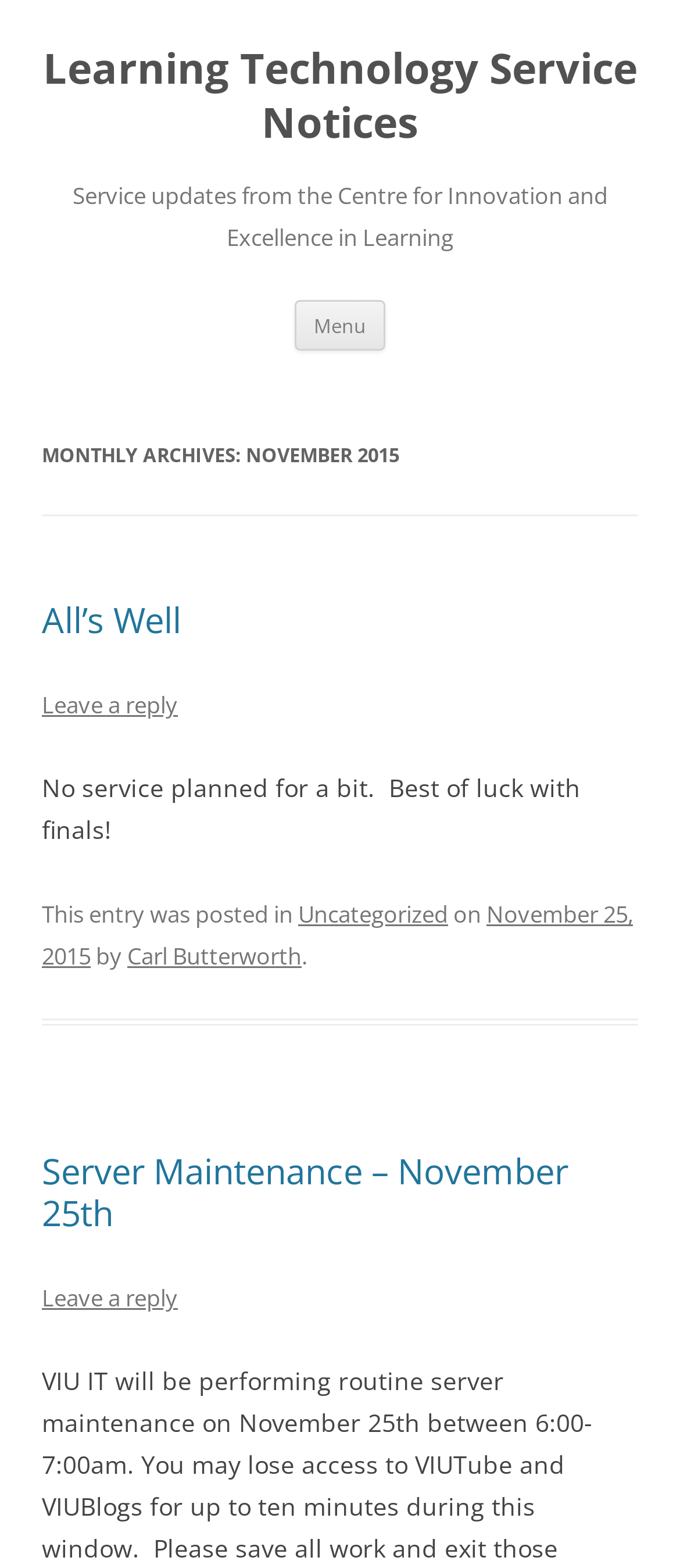Bounding box coordinates are specified in the format (top-left x, top-left y, bottom-right x, bottom-right y). All values are floating point numbers bounded between 0 and 1. Please provide the bounding box coordinate of the region this sentence describes: Menu

[0.433, 0.191, 0.567, 0.224]